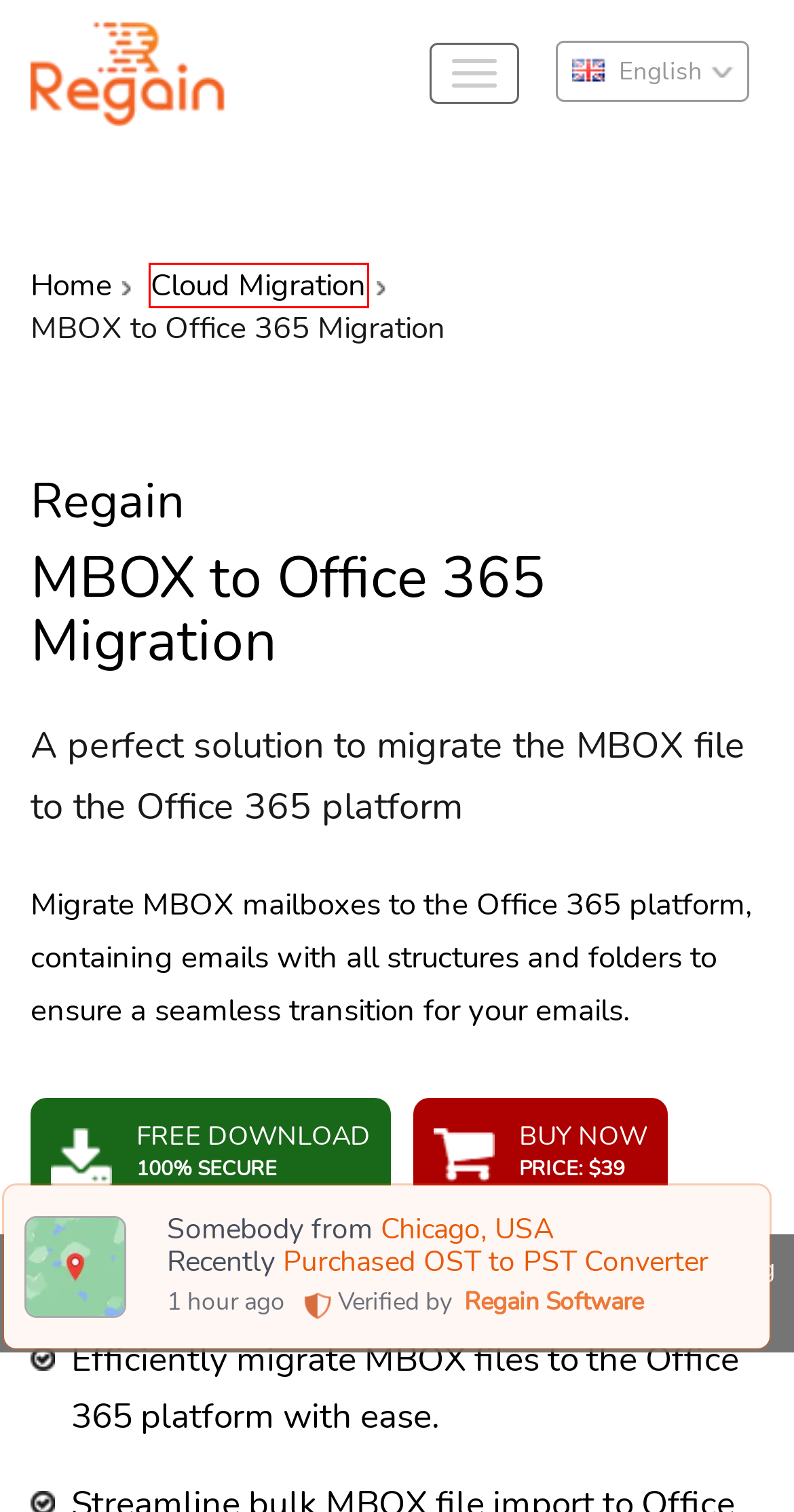Given a webpage screenshot featuring a red rectangle around a UI element, please determine the best description for the new webpage that appears after the element within the bounding box is clicked. The options are:
A. How to Migrate/ Export MBOX Files to MSG File - Manual Tips
B. Buy Online MBOX to Office 365 Migrator Tool - Full Version
C. Regain Software offer Best Email Recovery and Migration tools
D. Cloud Email Migration Tools developed by Regain Software
E. Regain Software Sitemap: User can go directly through this page
F. Regain Software Reviews - Our Client Reviews
G. Import MBOX files to Outlook.com/ Outlook Web Access
H. How To Migrate MBOX To EMLX Files - Professional Guide

D